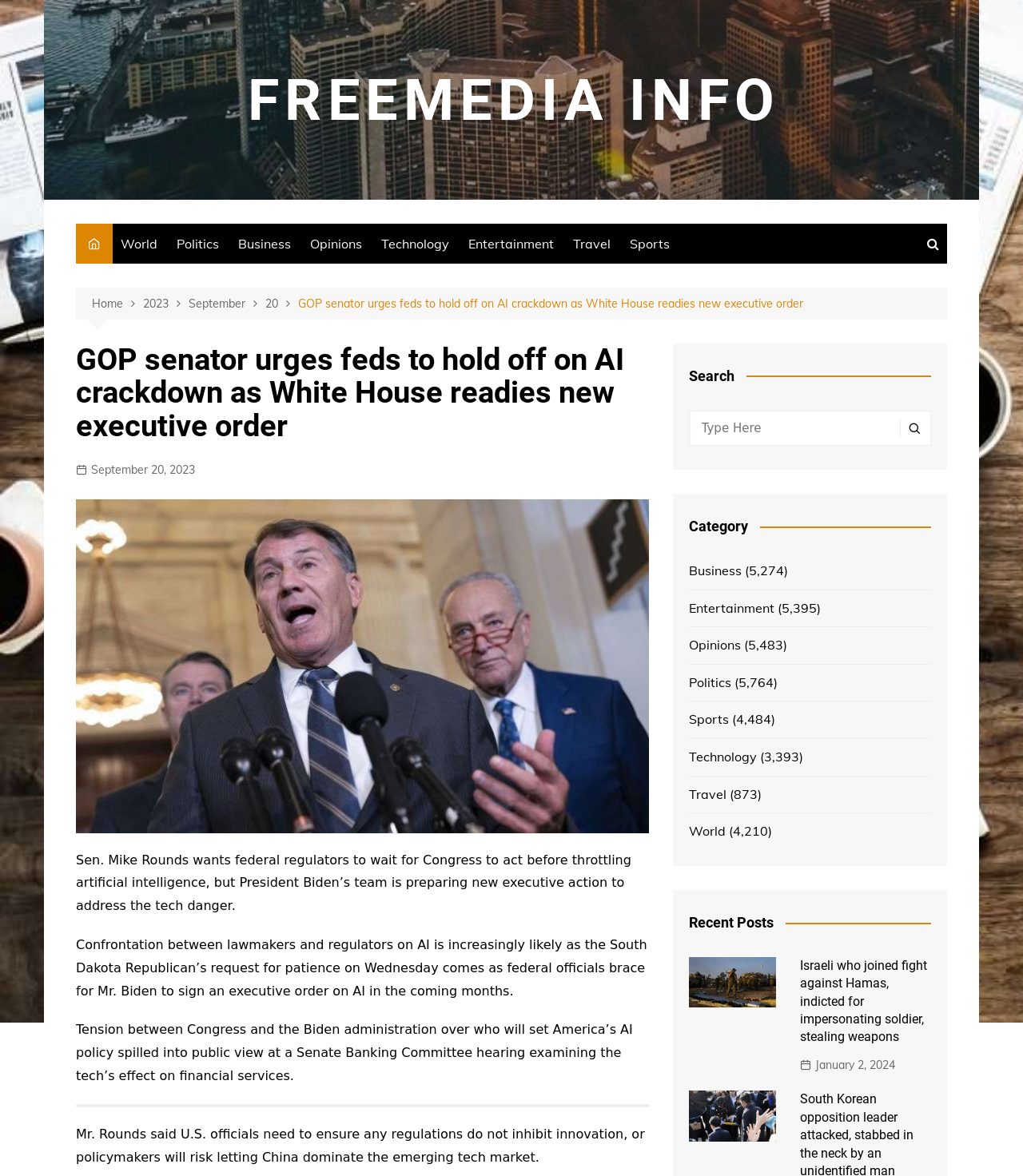How many breadcrumbs are available?
Kindly answer the question with as much detail as you can.

I counted the number of links in the breadcrumbs navigation, which are 'Home', '2023', 'September', '20', and the article title, totaling 5 breadcrumbs.